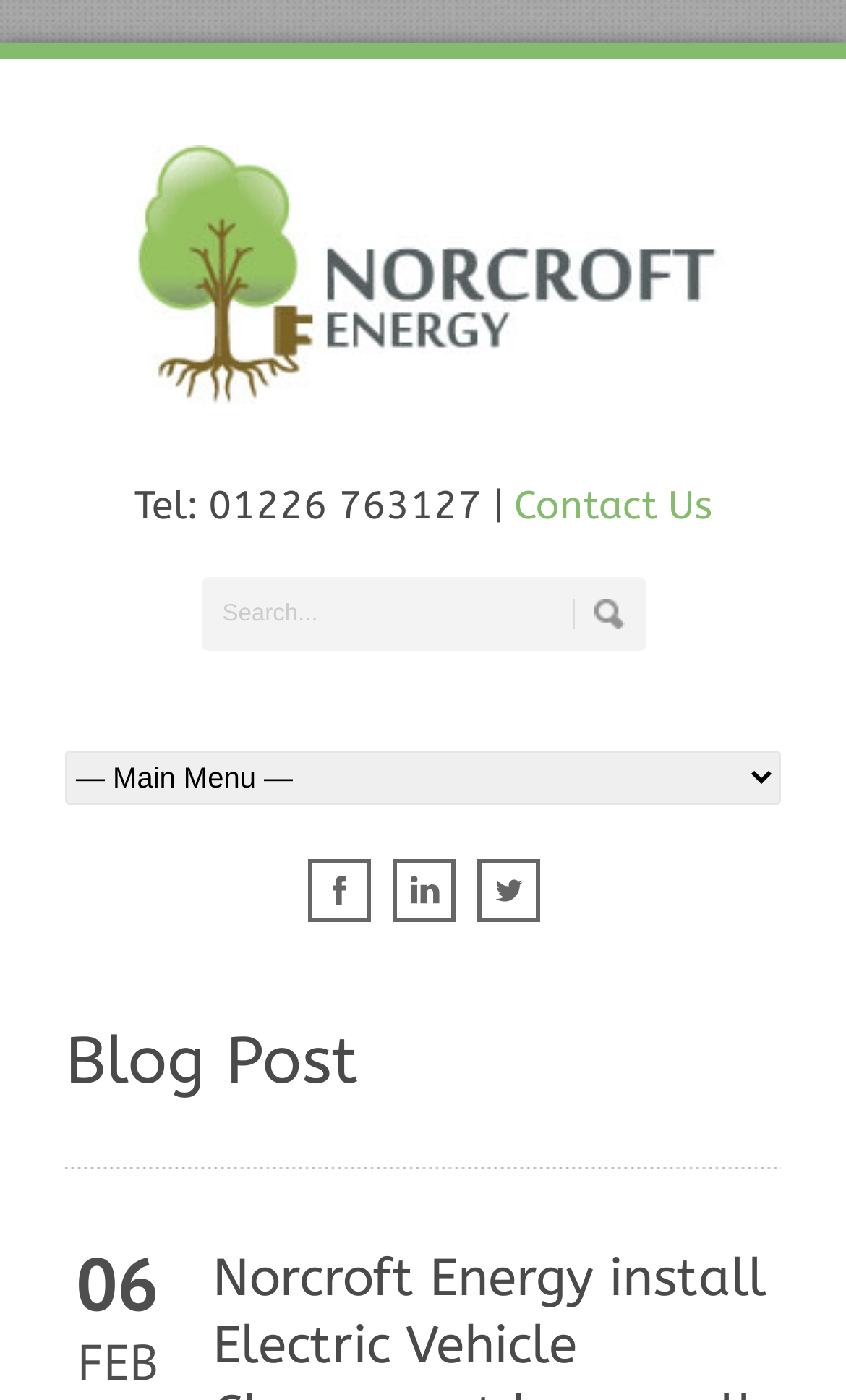From the element description: "input value="Search..." name="s" value="Search..."", extract the bounding box coordinates of the UI element. The coordinates should be expressed as four float numbers between 0 and 1, in the order [left, top, right, bottom].

[0.237, 0.412, 0.763, 0.464]